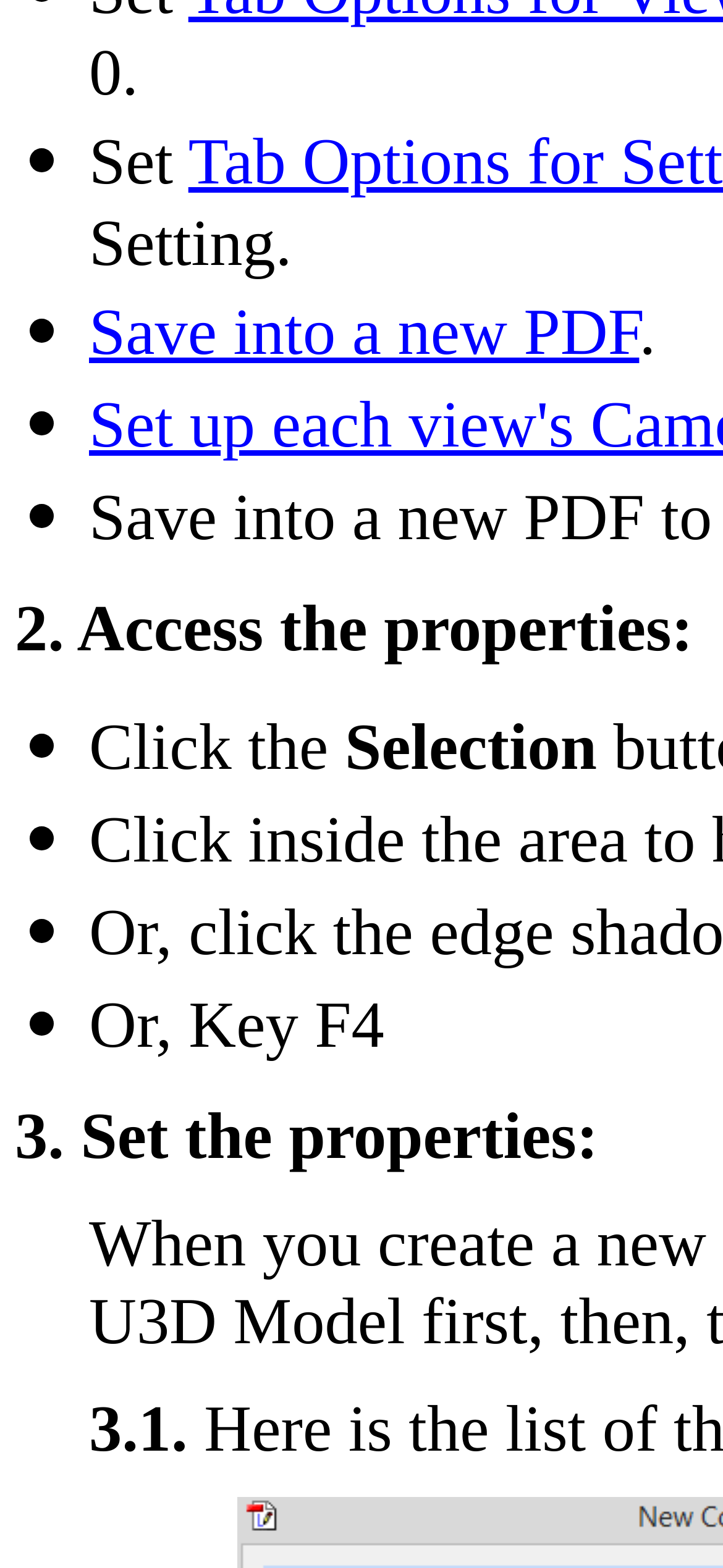Please provide the bounding box coordinates in the format (top-left x, top-left y, bottom-right x, bottom-right y). Remember, all values are floating point numbers between 0 and 1. What is the bounding box coordinate of the region described as: Save into a new PDF

[0.123, 0.188, 0.884, 0.235]